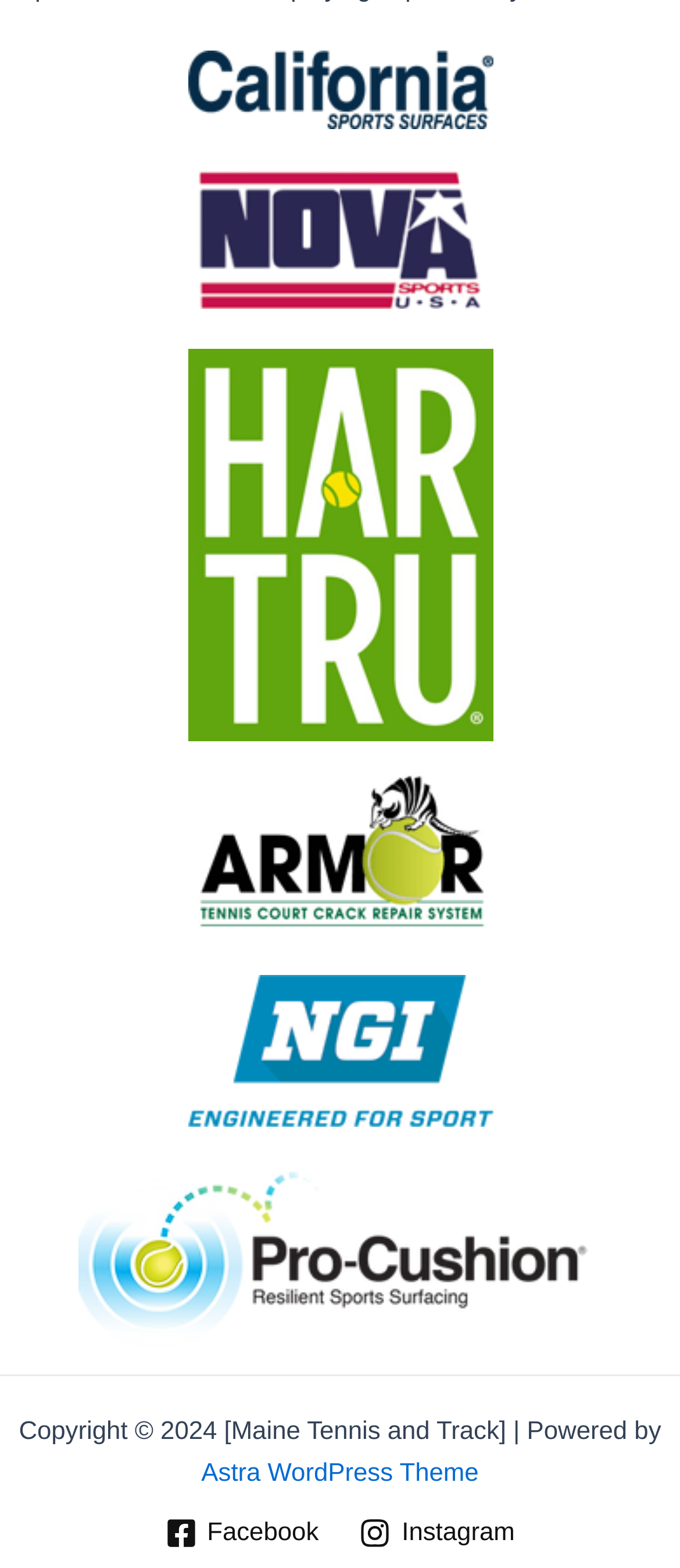What is the name of the WordPress theme used by the webpage?
Please provide an in-depth and detailed response to the question.

I found a link element with ID 160, which contains the text 'Astra WordPress Theme'. This suggests that the webpage is using the Astra WordPress theme.